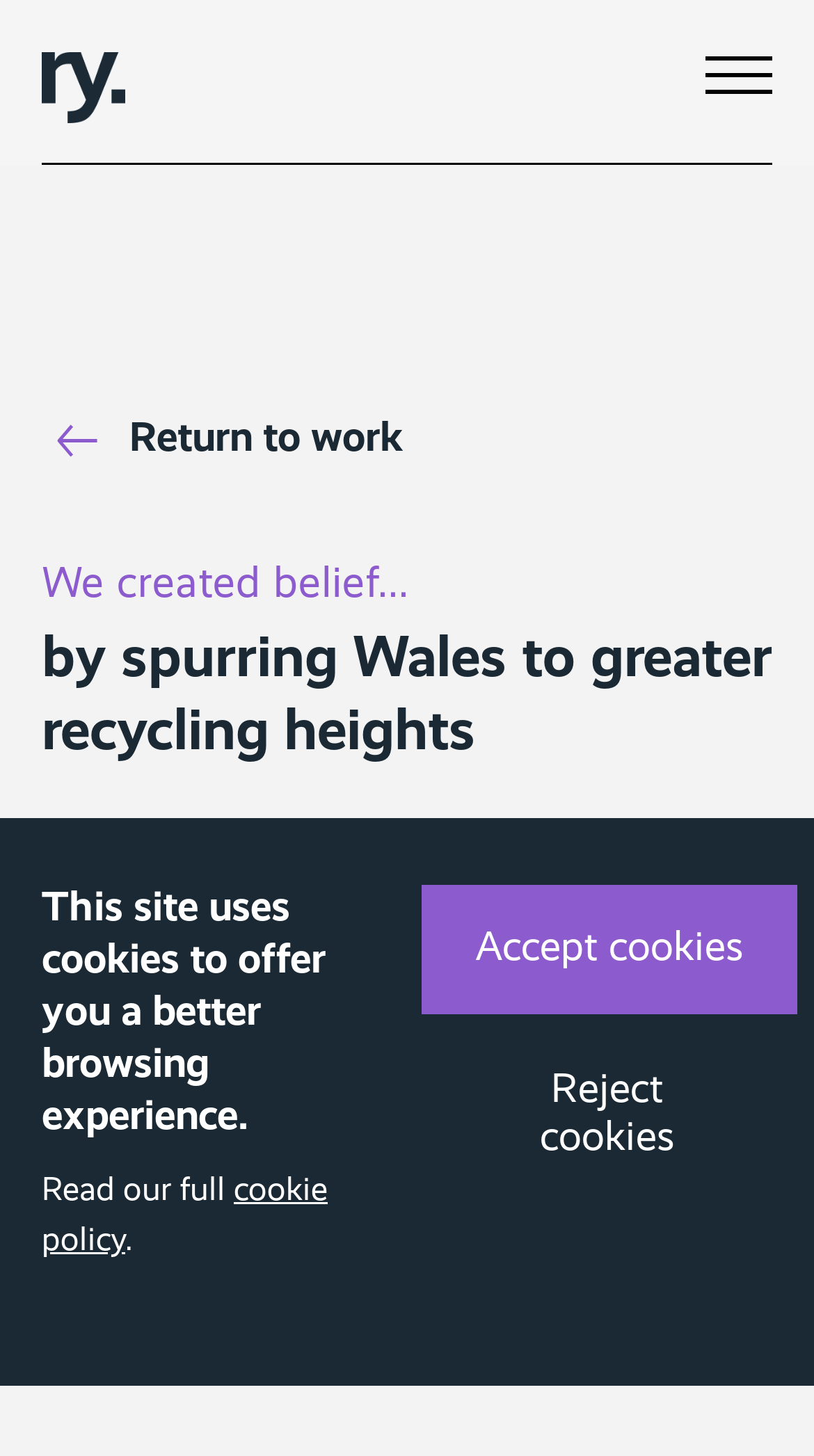What is the company name on the logo?
Please answer the question with a detailed and comprehensive explanation.

I found the company name 'Radley Yeldar' on the logo by looking at the image description 'Radley Yeldar Mark CMYK DK BLUE' which is a child element of the link with the same text.